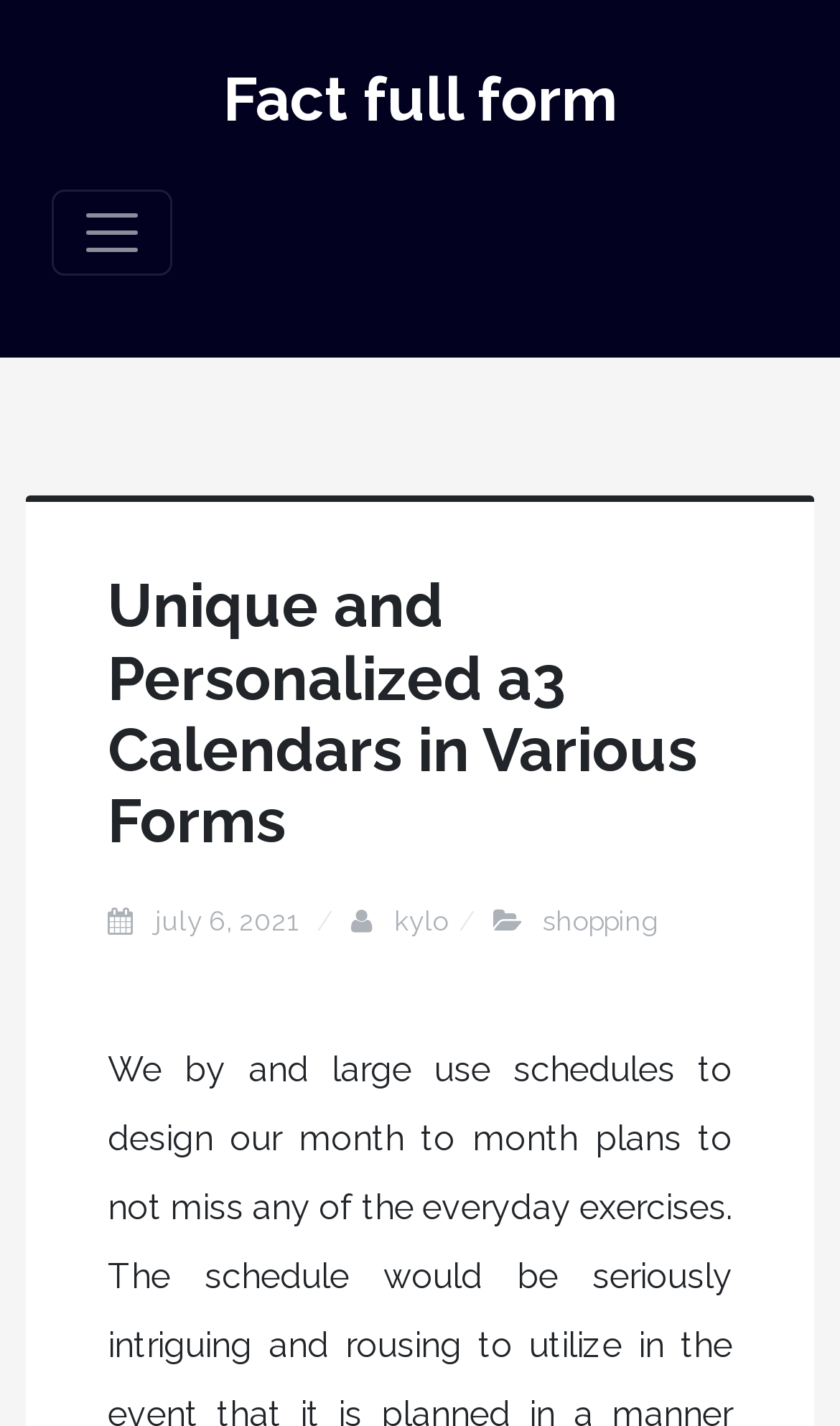Can you look at the image and give a comprehensive answer to the question:
What is the purpose of the 'Toggle navigation' button?

The 'Toggle navigation' button has an attribute 'expanded: False' and it controls an element with the ID 'bs-golpo-navbar-collapse', which implies that the button is used to expand or collapse a navigation menu.